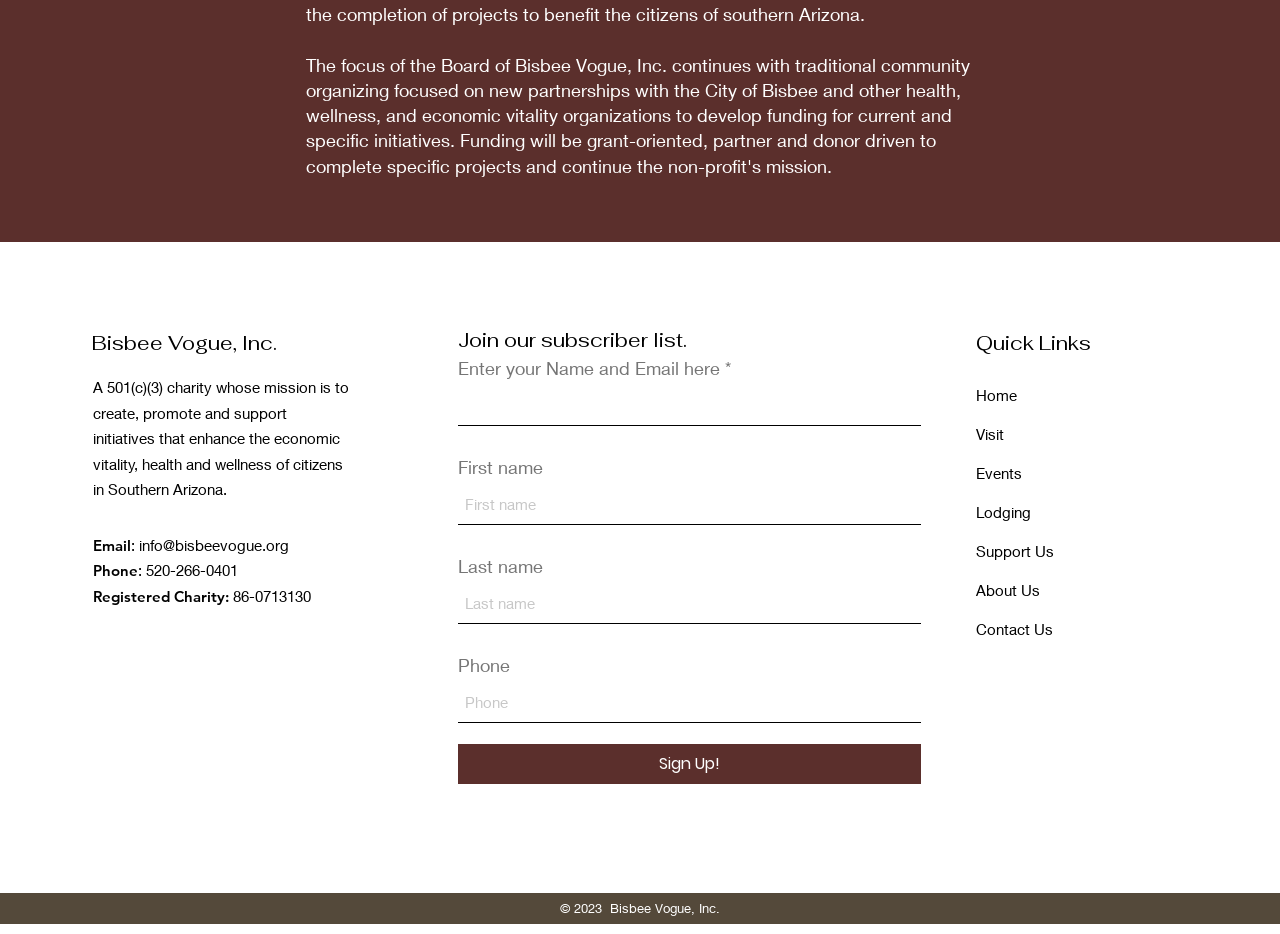Identify and provide the bounding box for the element described by: "name="first-name" placeholder="First name"".

[0.358, 0.519, 0.72, 0.562]